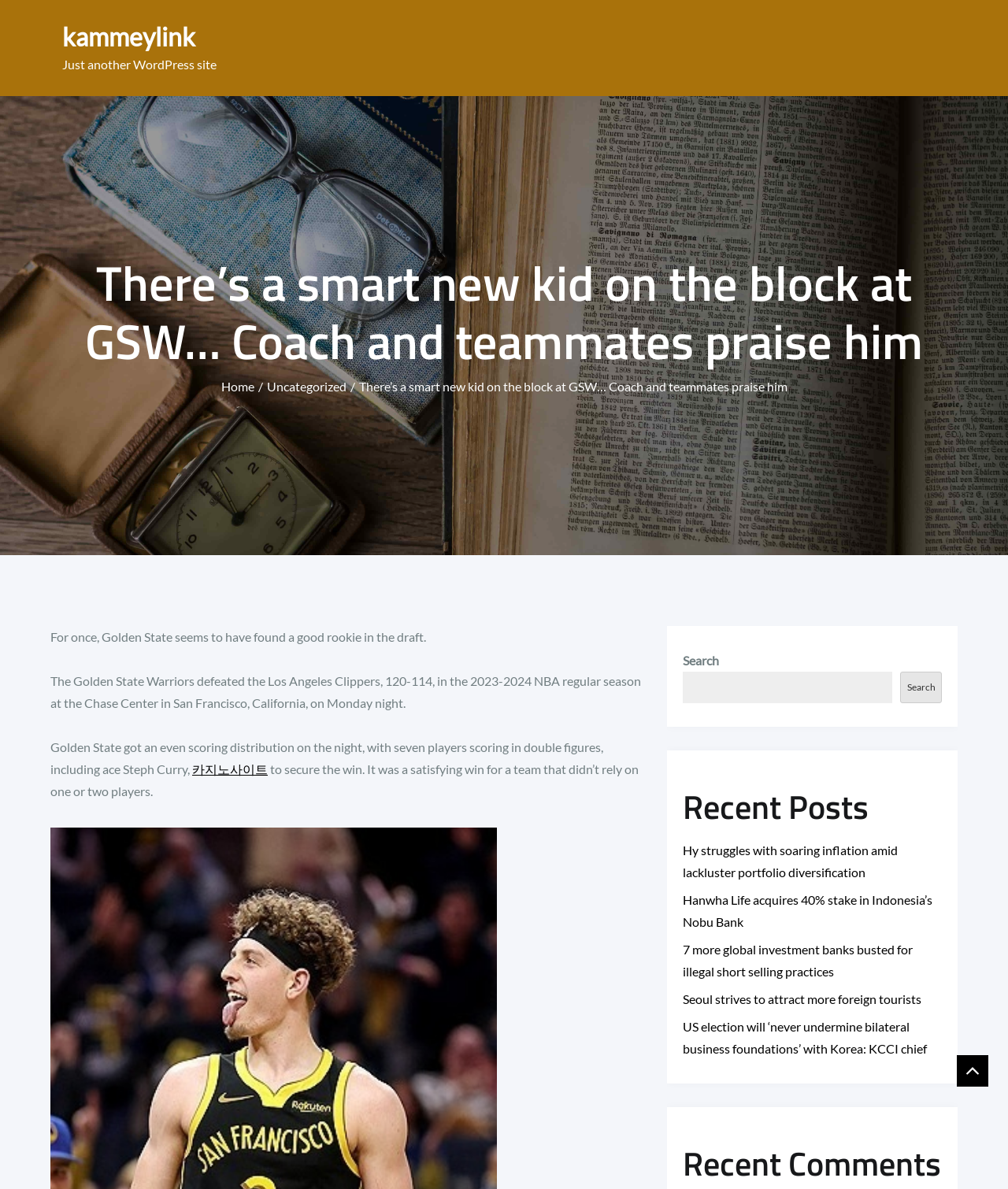How many recent posts are listed on the webpage?
Kindly answer the question with as much detail as you can.

I counted the links in the 'Recent Posts' section, which are 5 in total. Therefore, there are 5 recent posts listed on the webpage.